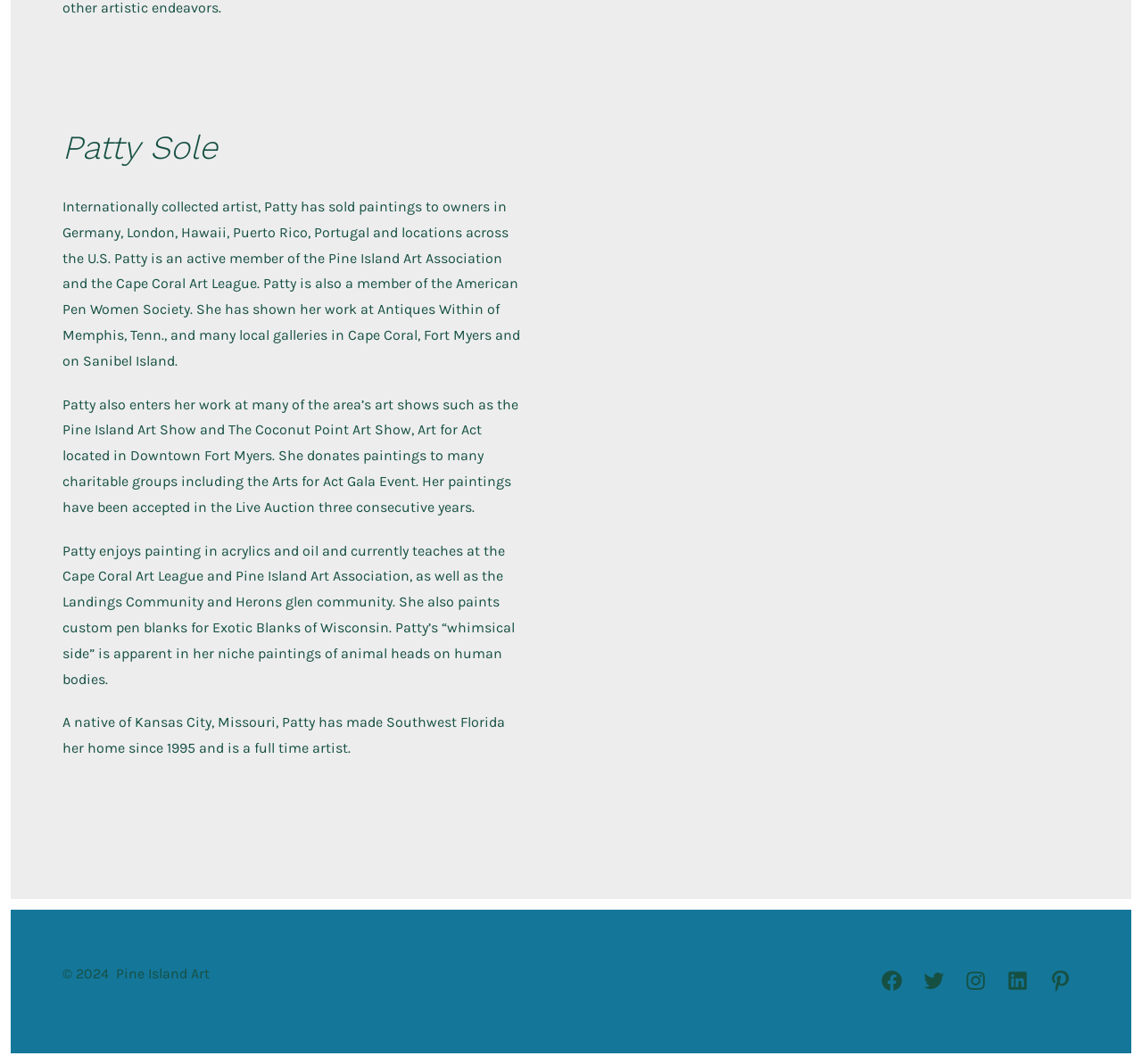Where is Patty from originally? Based on the image, give a response in one word or a short phrase.

Kansas City, Missouri